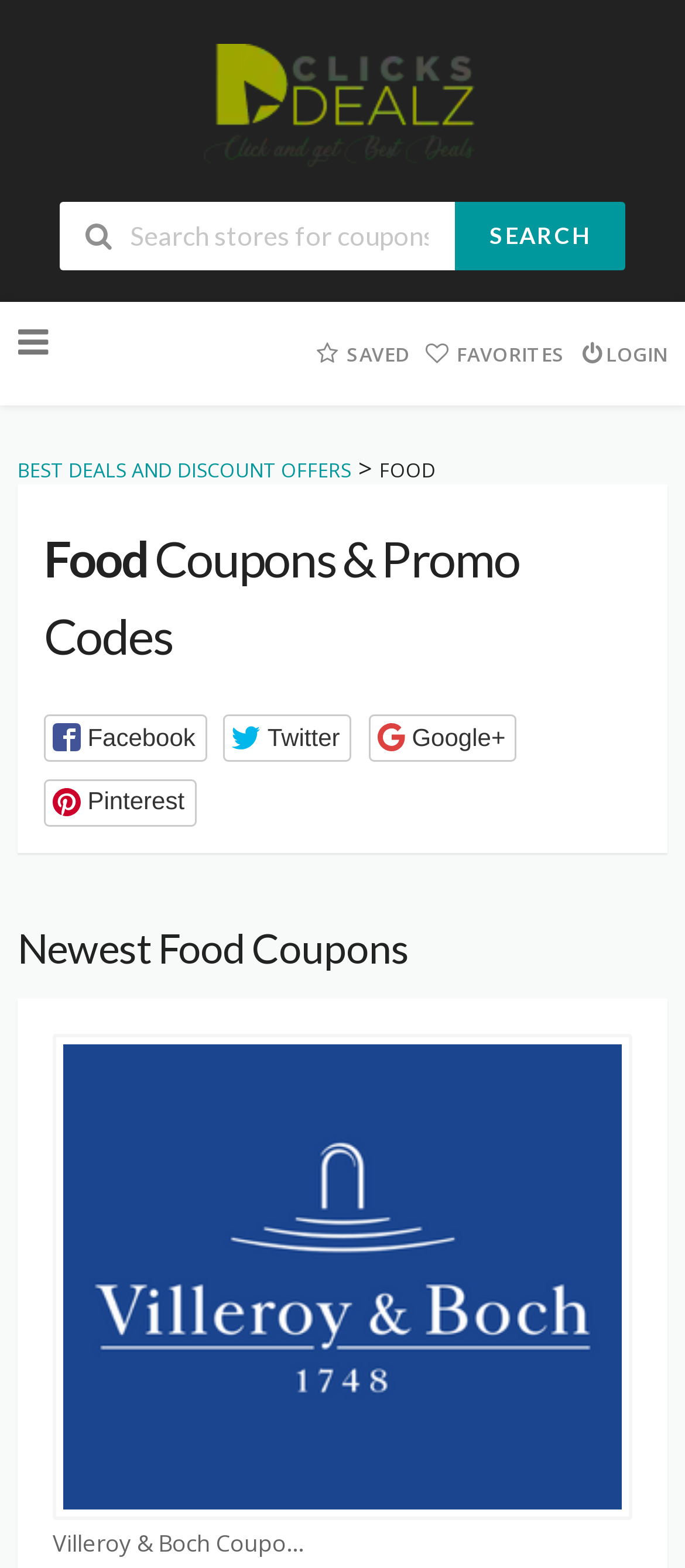Identify and extract the main heading of the webpage.

Food Coupons & Promo Codes